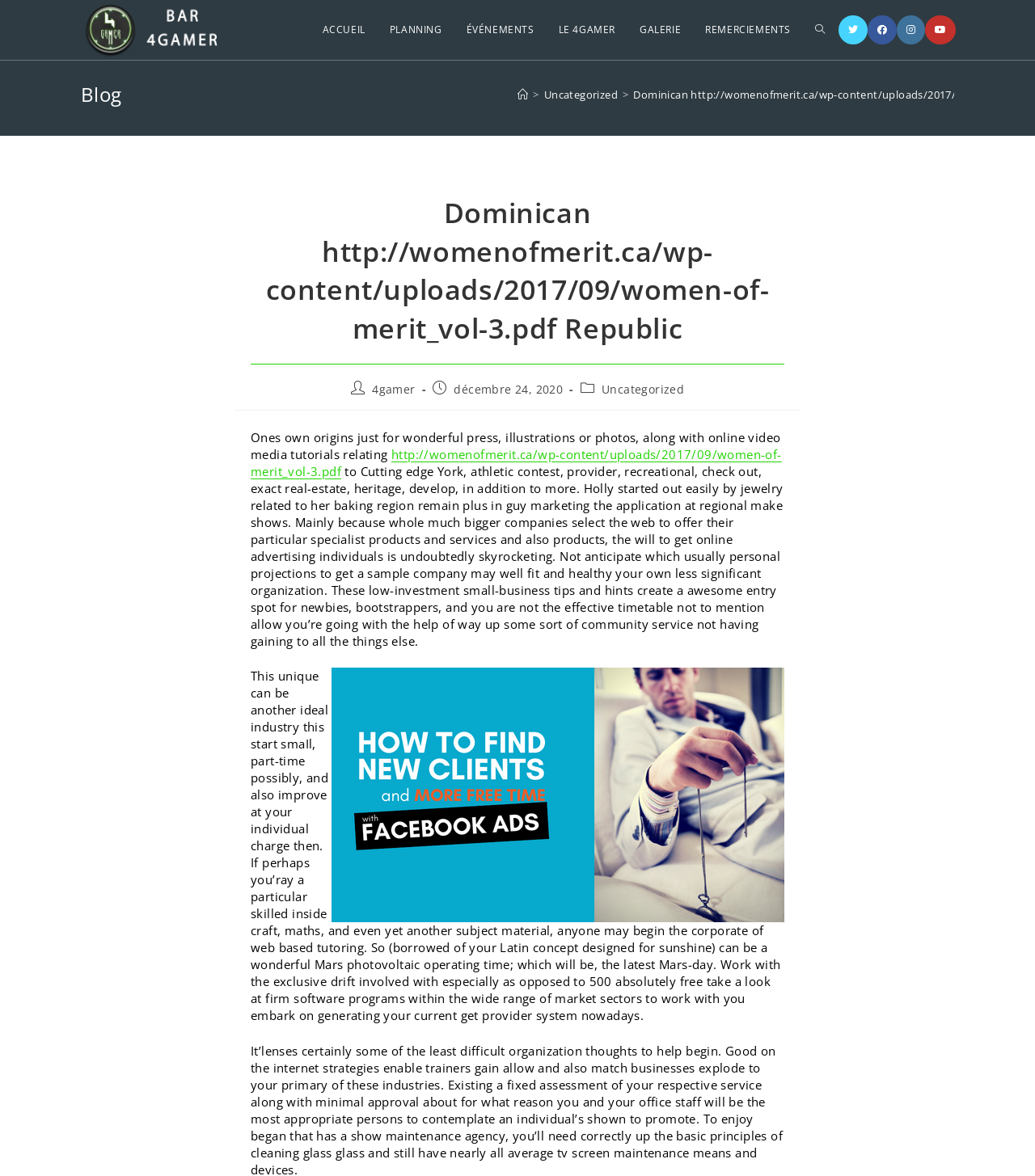Please identify the bounding box coordinates of the element that needs to be clicked to perform the following instruction: "Click on the Facebook link".

[0.838, 0.013, 0.866, 0.038]